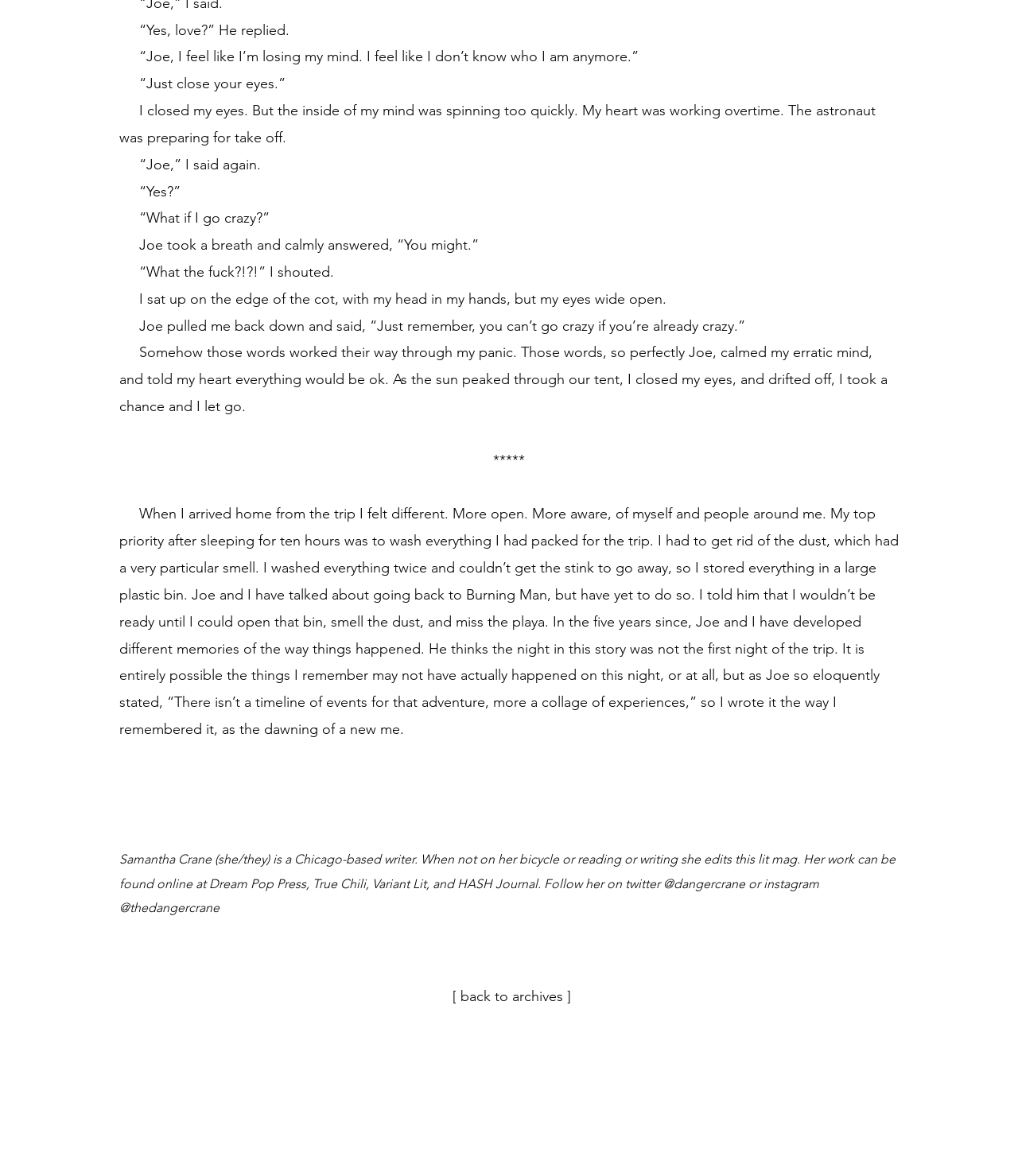What is the last sentence of the story? Based on the image, give a response in one word or a short phrase.

I took a chance and I let go.